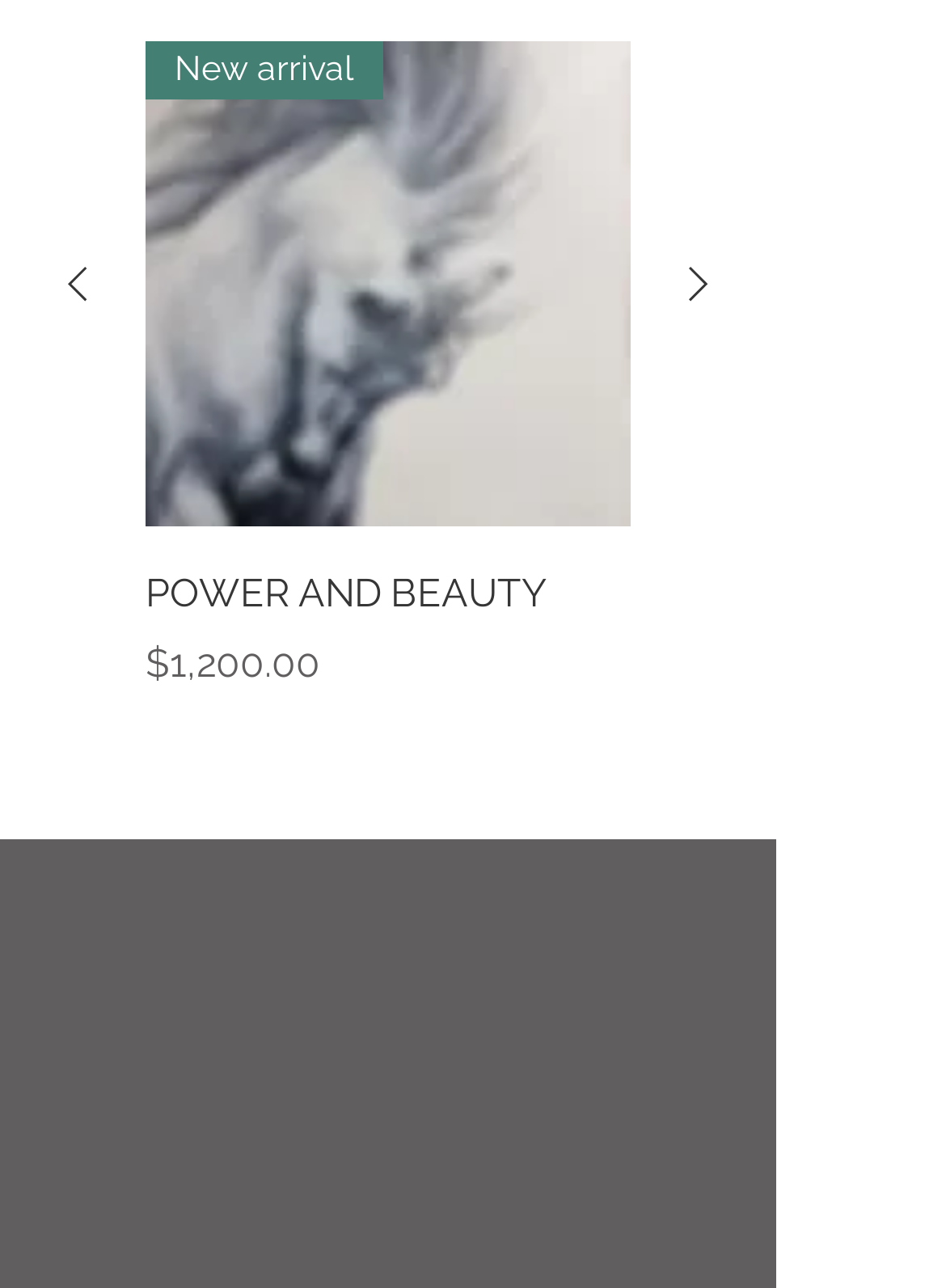Ascertain the bounding box coordinates for the UI element detailed here: "aria-label="Instagram"". The coordinates should be provided as [left, top, right, bottom] with each value being a float between 0 and 1.

[0.428, 0.704, 0.518, 0.77]